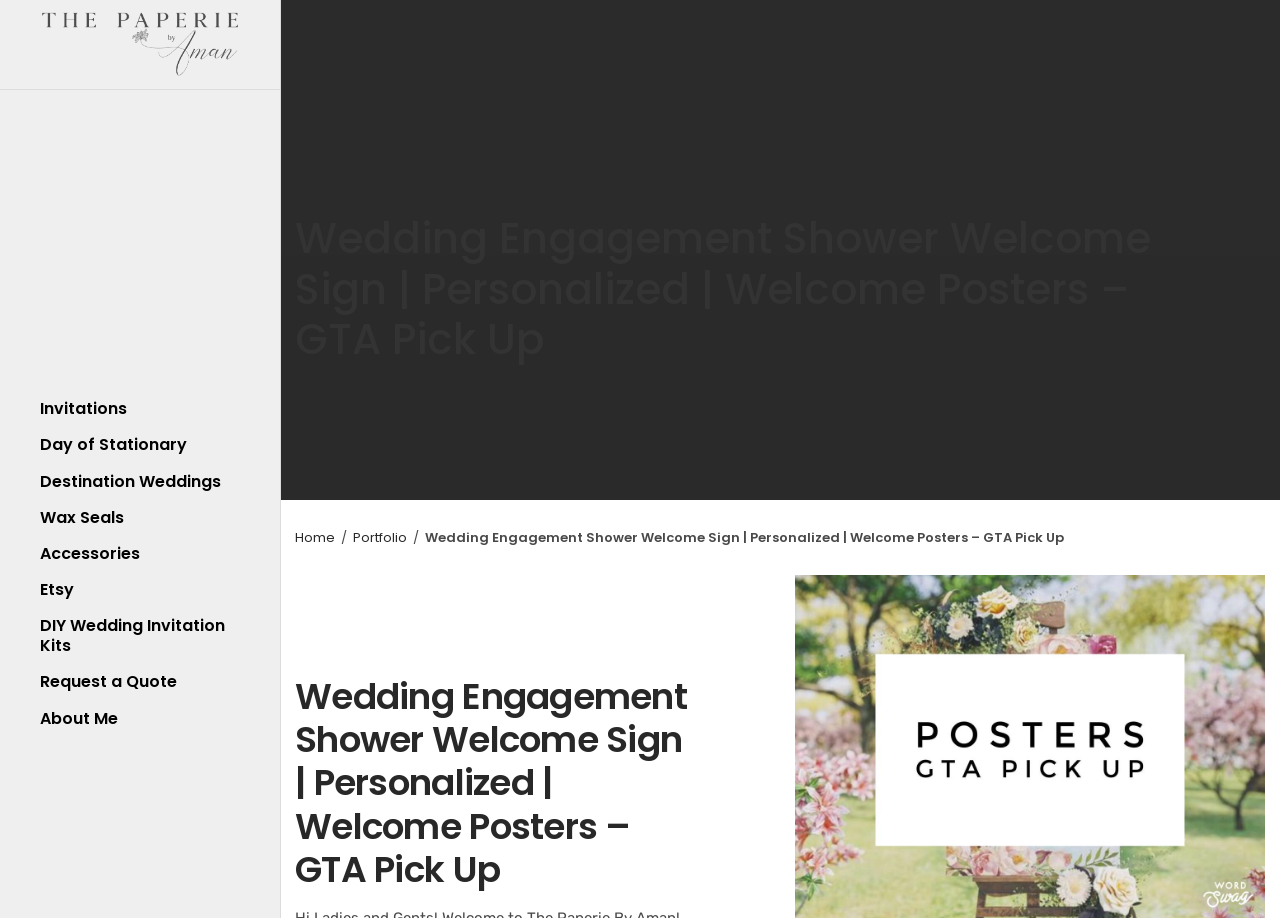Determine the coordinates of the bounding box for the clickable area needed to execute this instruction: "Visit the 'Etsy' page".

[0.0, 0.622, 0.219, 0.661]